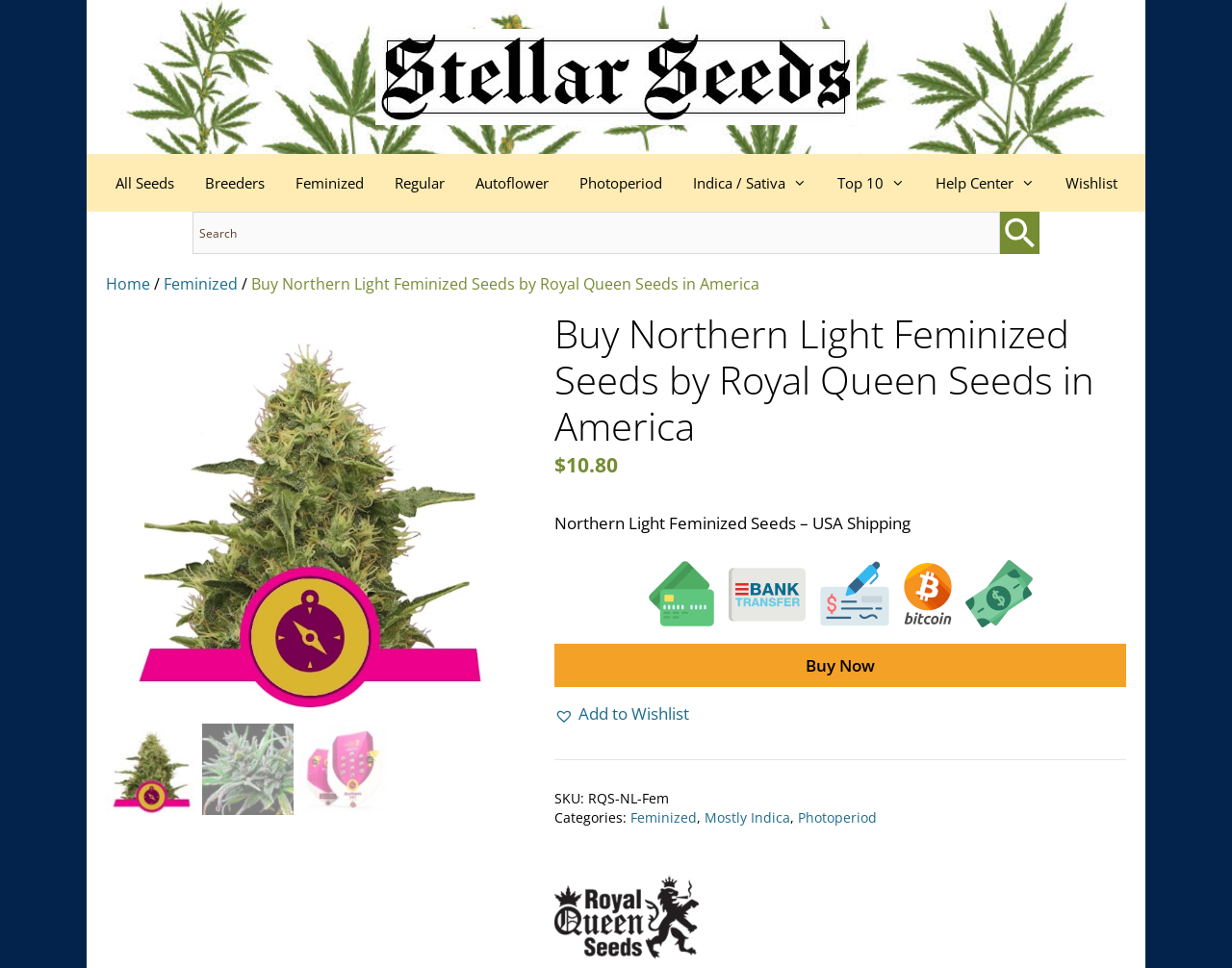Show the bounding box coordinates of the element that should be clicked to complete the task: "Search for seeds".

[0.156, 0.219, 0.844, 0.262]